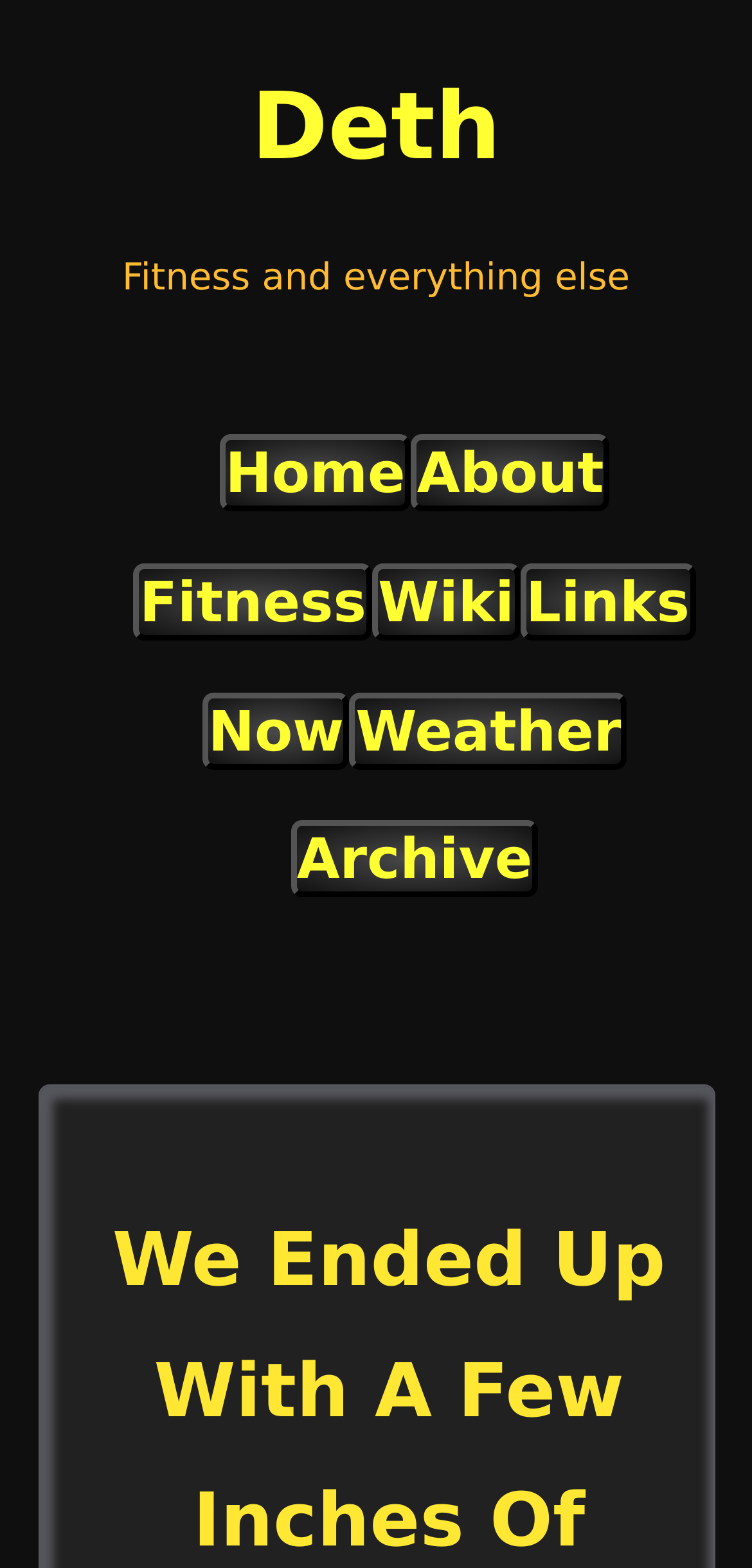What is the text above the primary navigation section?
Observe the image and answer the question with a one-word or short phrase response.

Fitness and everything else